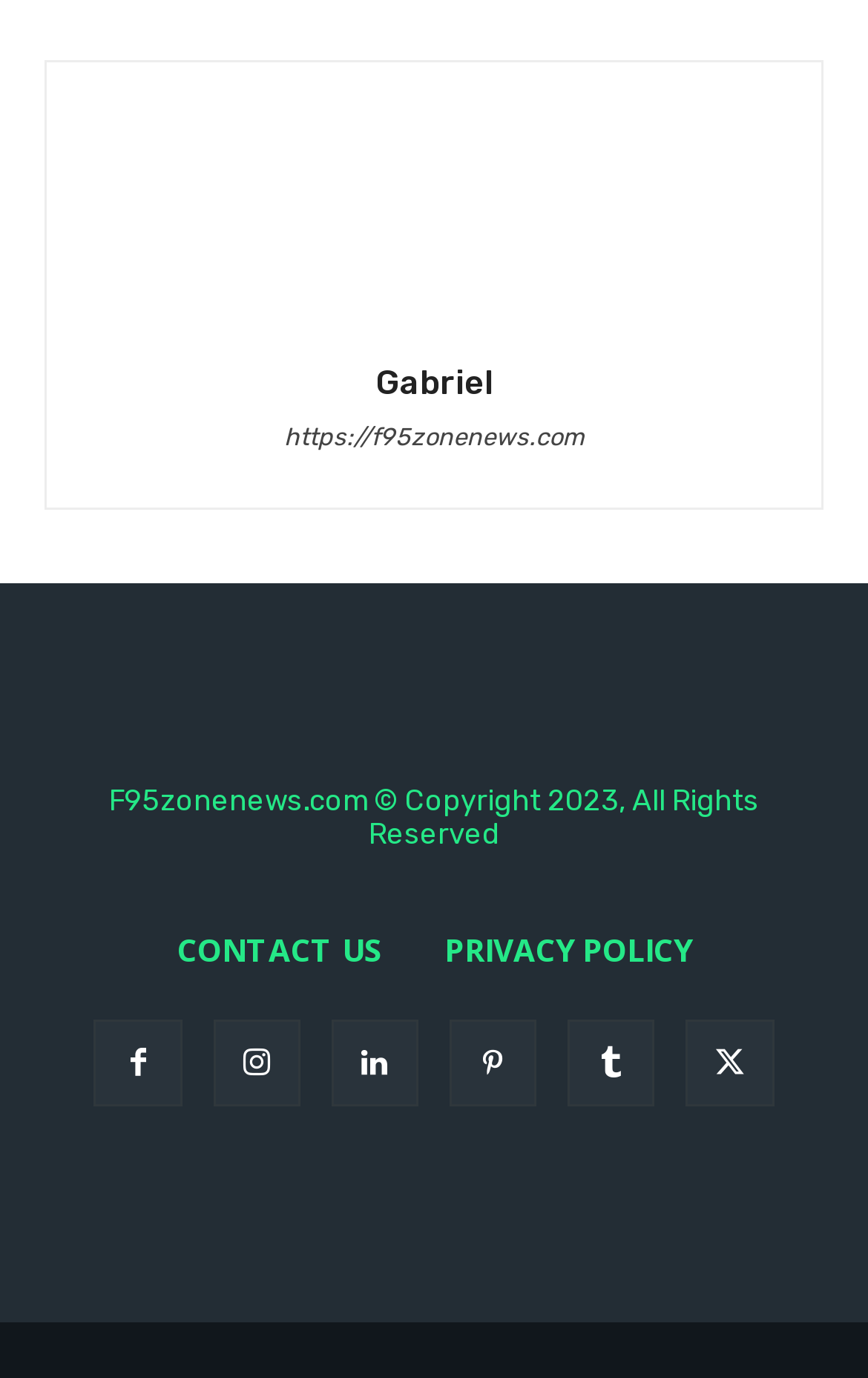Please identify the bounding box coordinates of the element I need to click to follow this instruction: "visit the homepage".

[0.105, 0.308, 0.895, 0.326]